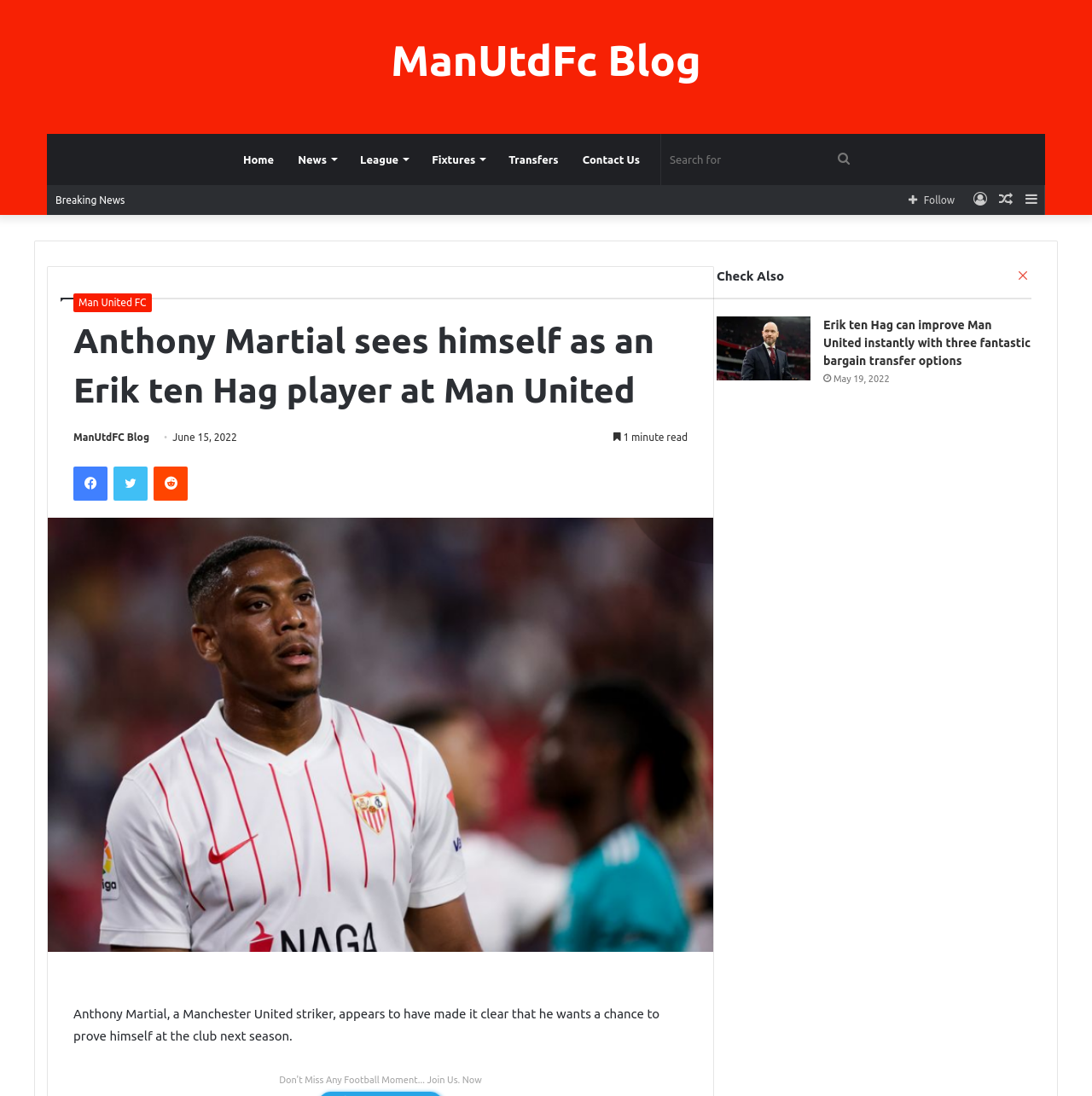Please identify the bounding box coordinates of the element I should click to complete this instruction: 'Search for something'. The coordinates should be given as four float numbers between 0 and 1, like this: [left, top, right, bottom].

[0.606, 0.122, 0.788, 0.169]